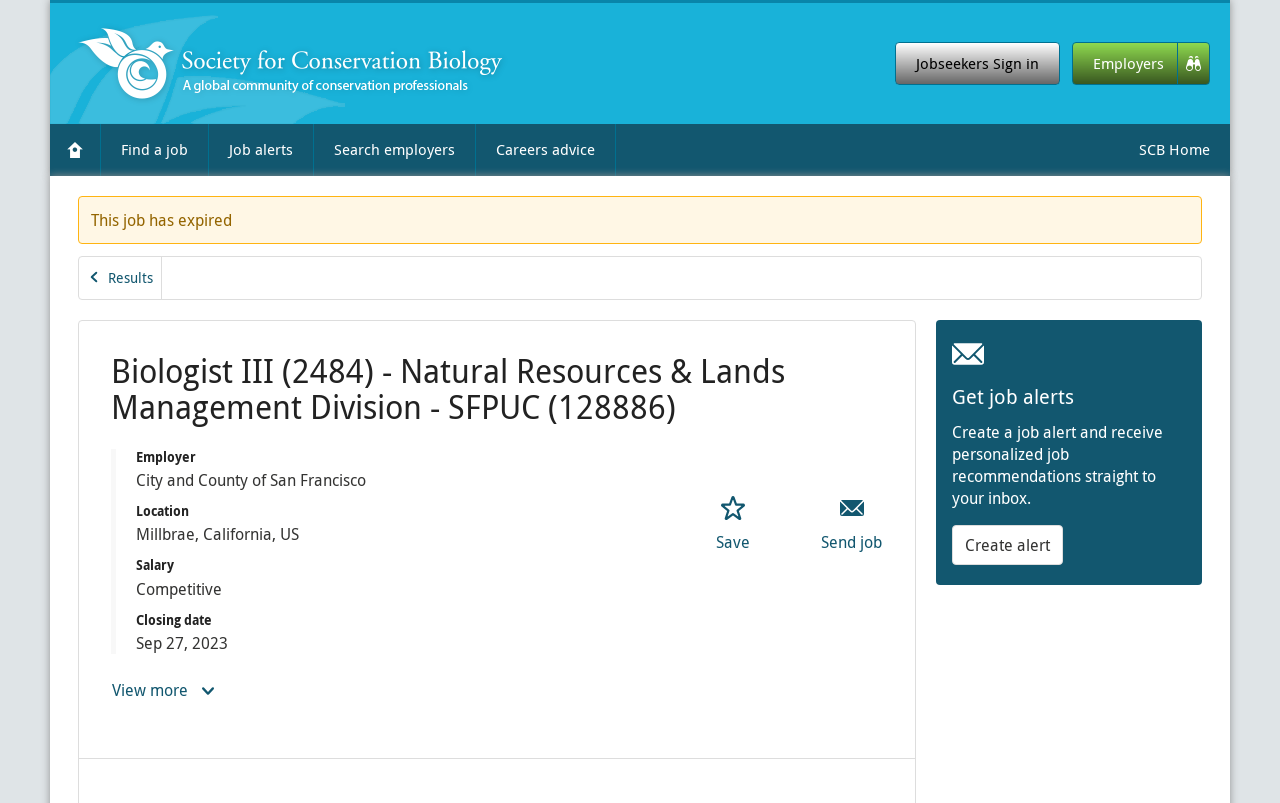Can you determine the bounding box coordinates of the area that needs to be clicked to fulfill the following instruction: "Create a job alert"?

[0.744, 0.654, 0.831, 0.704]